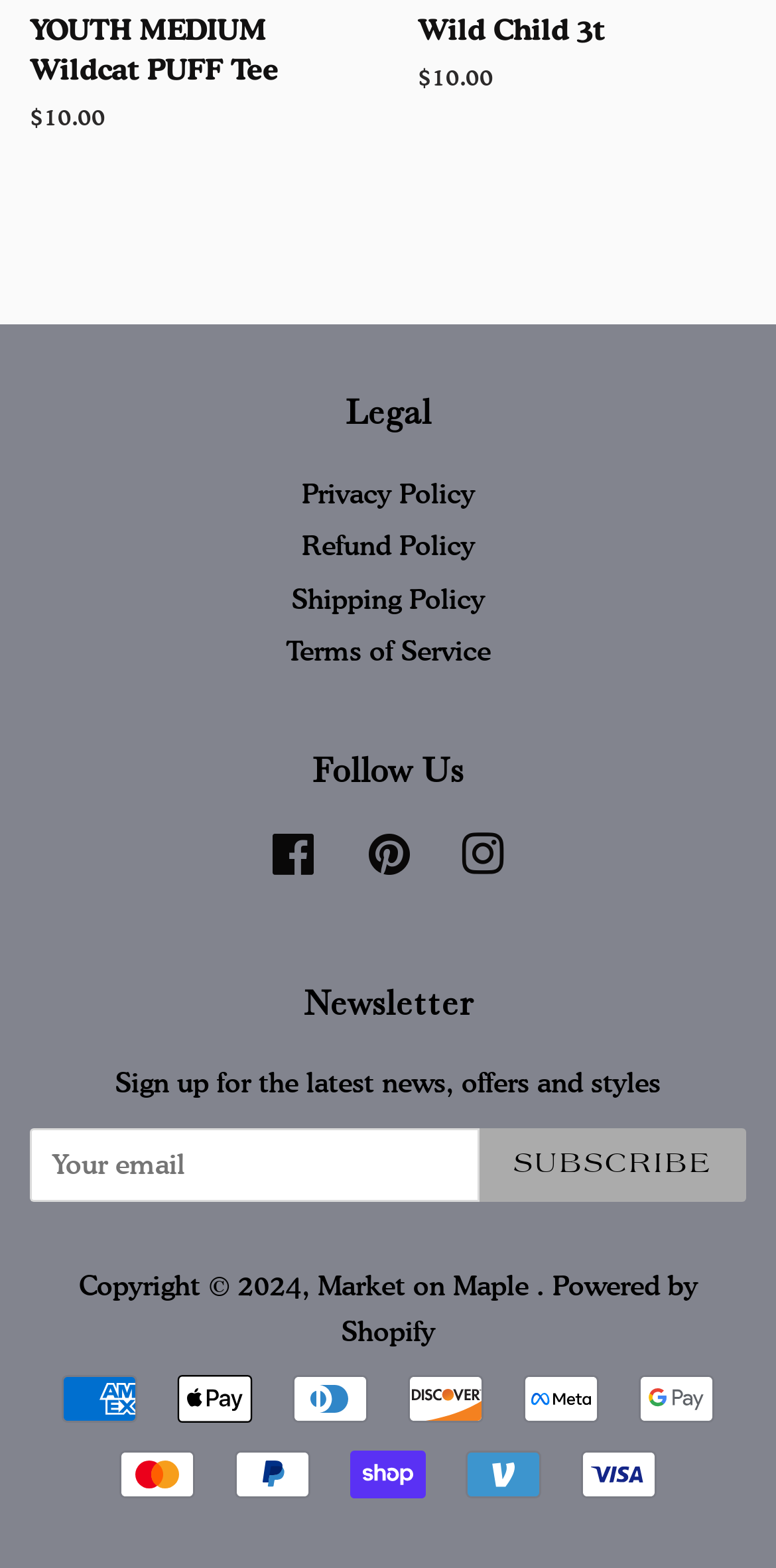Use a single word or phrase to answer the question:
What is the purpose of the newsletter section?

Sign up for latest news and offers